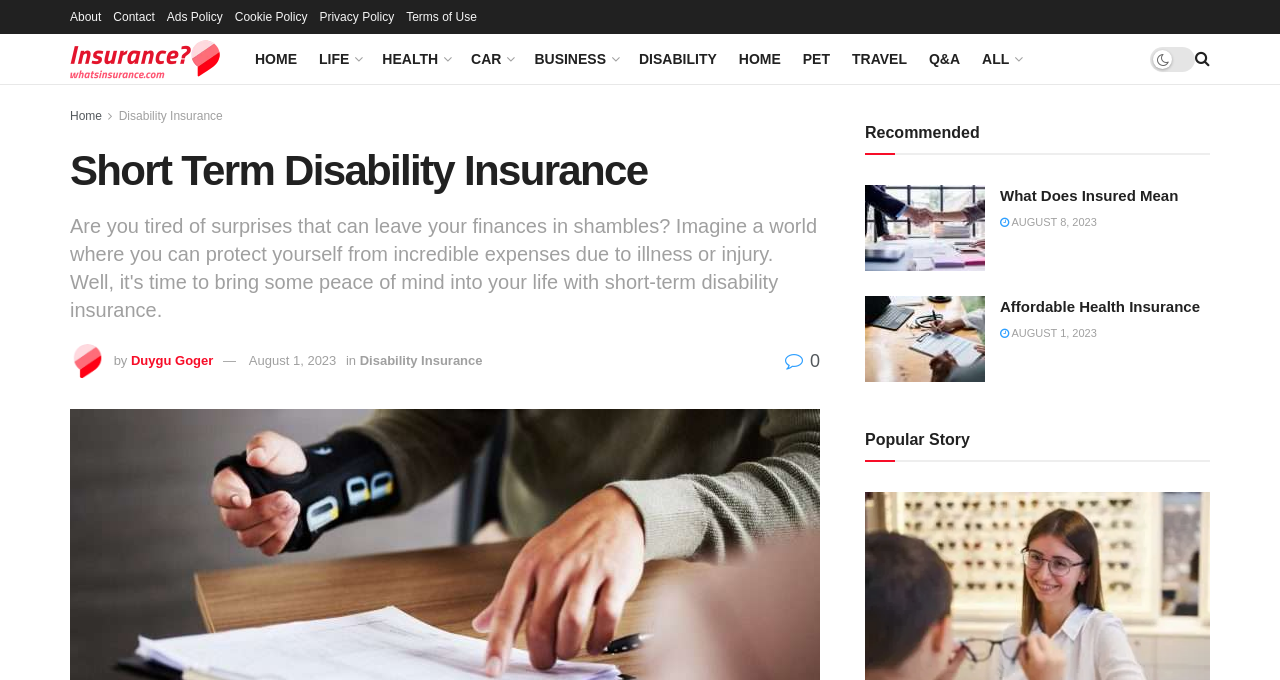Indicate the bounding box coordinates of the element that needs to be clicked to satisfy the following instruction: "View April 2019 posts". The coordinates should be four float numbers between 0 and 1, i.e., [left, top, right, bottom].

None